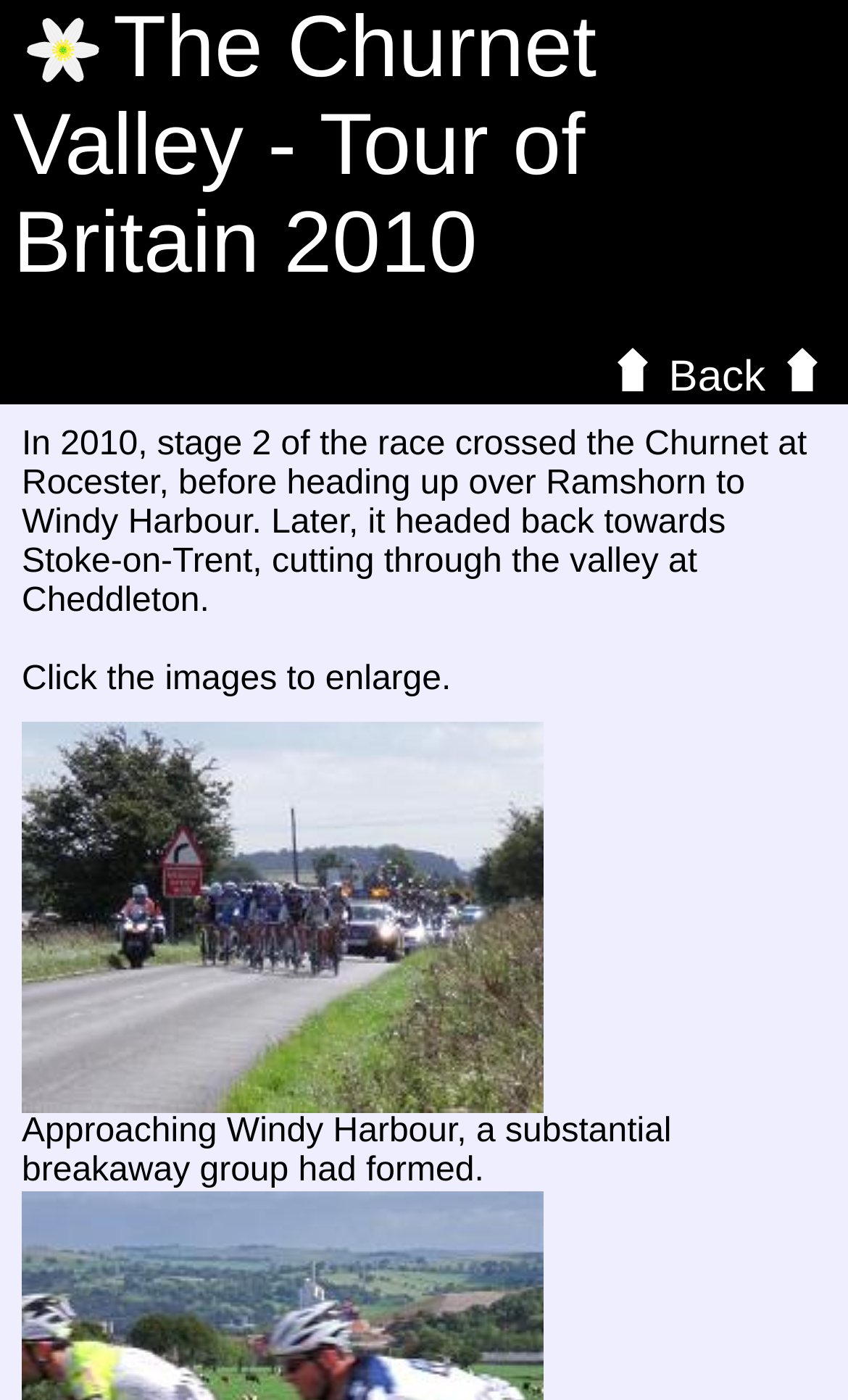Using the description "Back", predict the bounding box of the relevant HTML element.

[0.717, 0.246, 0.974, 0.289]